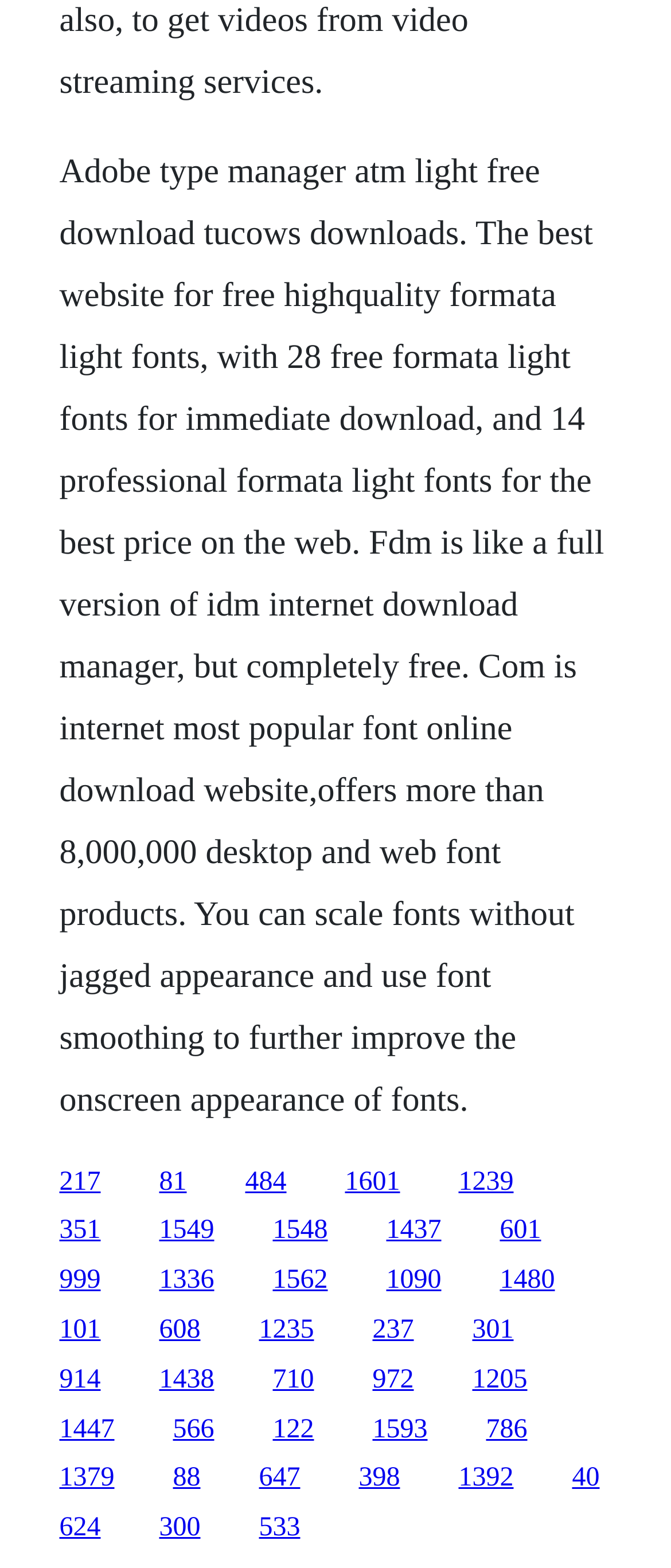Please identify the bounding box coordinates of the clickable area that will allow you to execute the instruction: "learn more about FDM".

[0.365, 0.744, 0.427, 0.763]